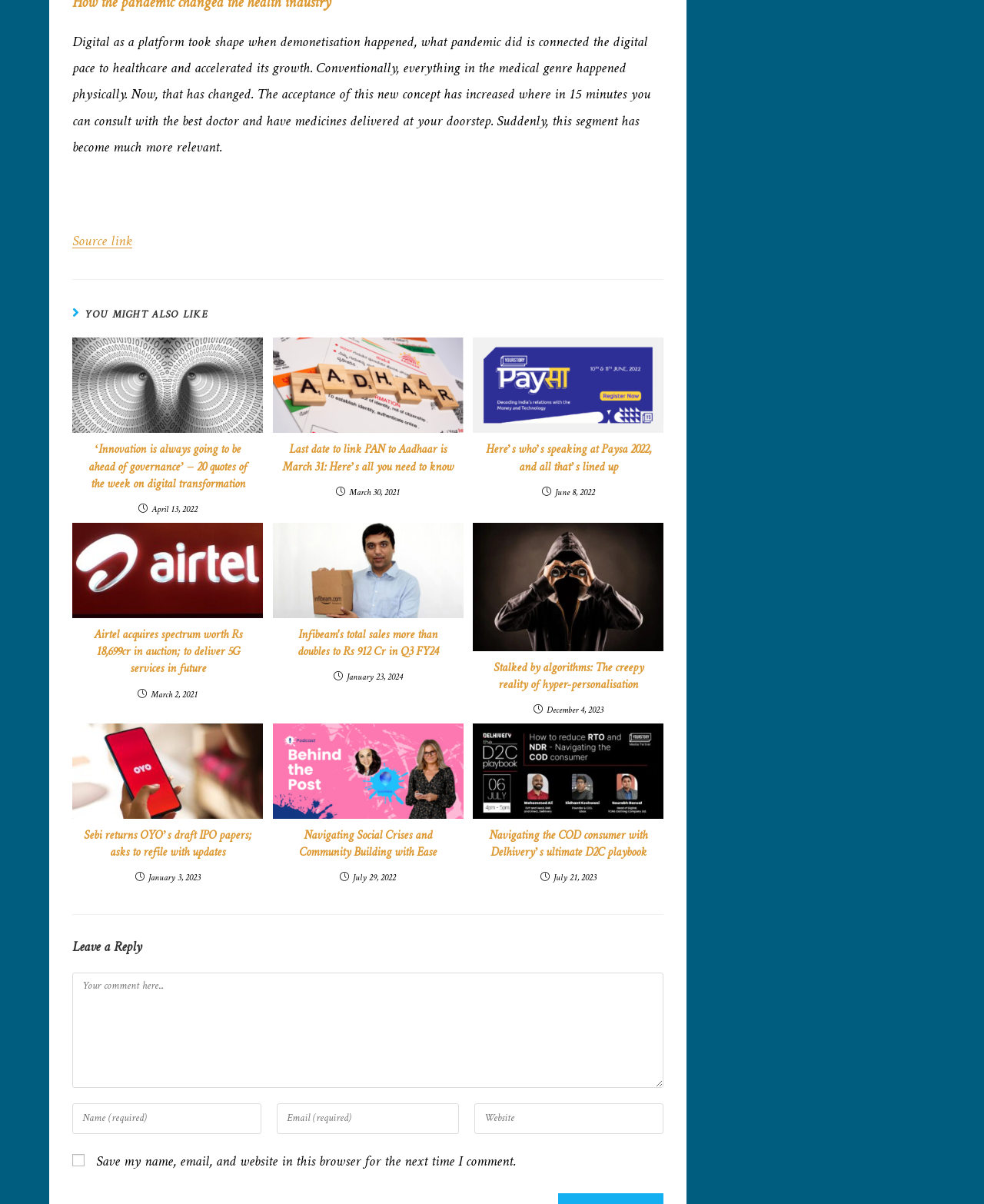Answer the question in one word or a short phrase:
What is the purpose of the textbox at the bottom of the webpage?

To comment